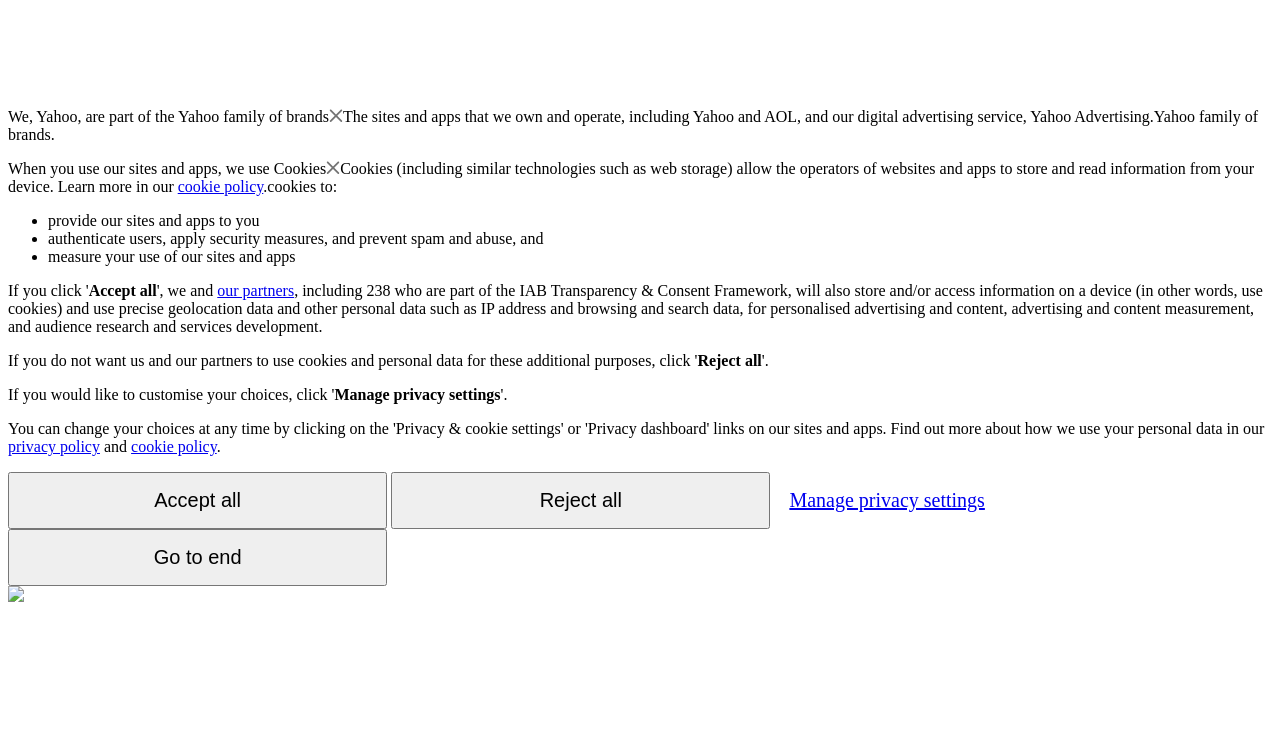Identify the bounding box coordinates for the region of the element that should be clicked to carry out the instruction: "View the 'cookie policy'". The bounding box coordinates should be four float numbers between 0 and 1, i.e., [left, top, right, bottom].

[0.139, 0.244, 0.206, 0.267]